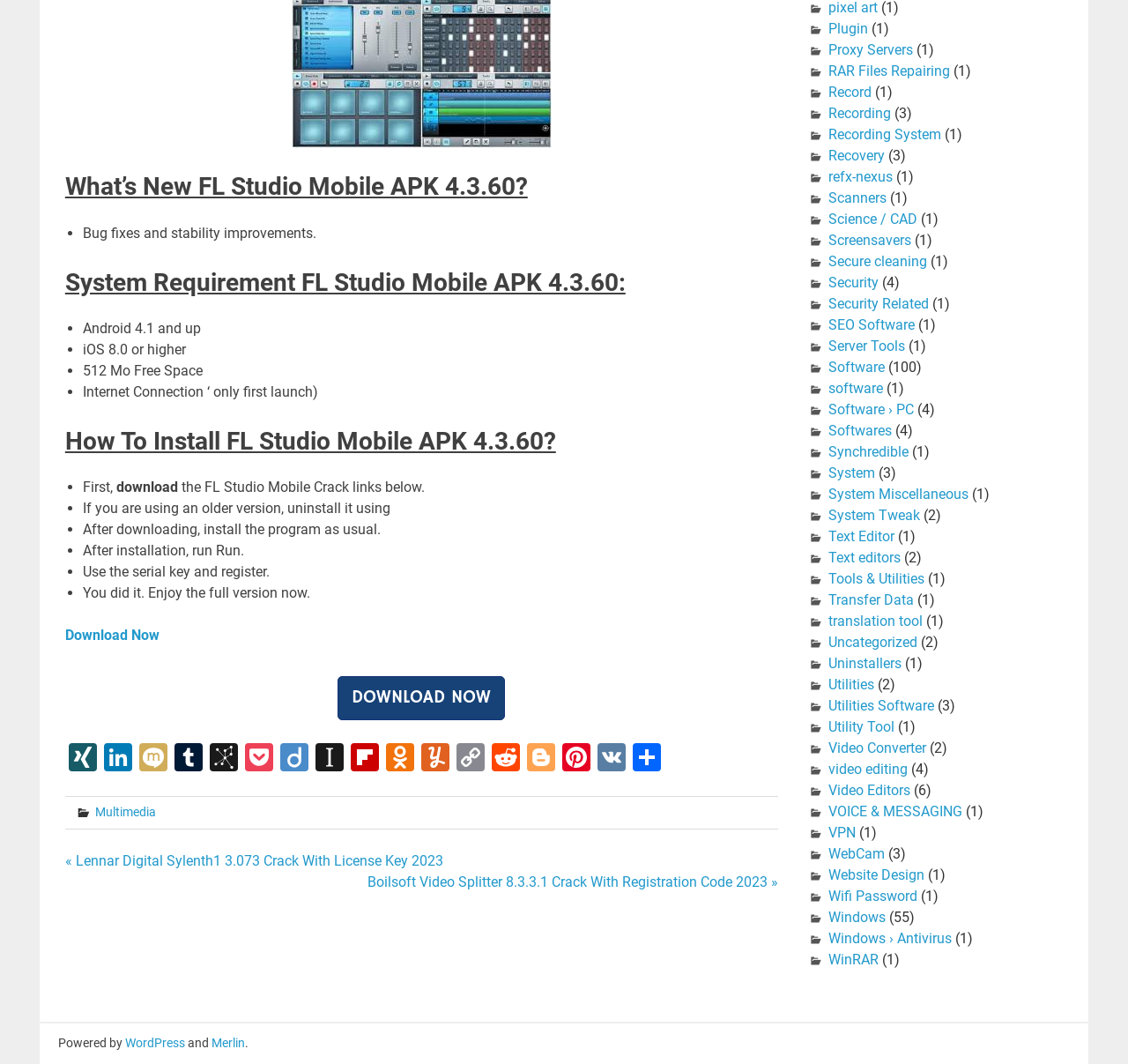Please locate the UI element described by "Utility Tool" and provide its bounding box coordinates.

[0.734, 0.675, 0.793, 0.691]